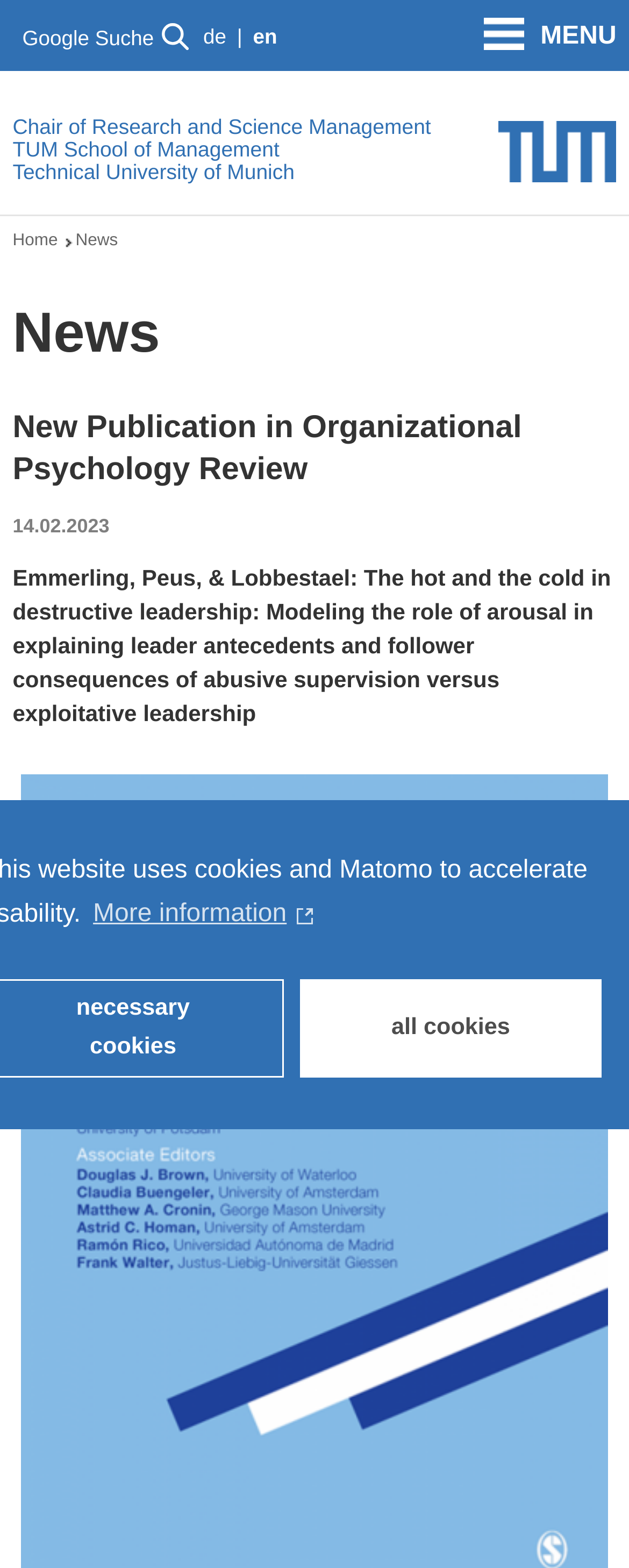Please use the details from the image to answer the following question comprehensively:
What is the language of the webpage?

I found the answer by looking at the abbreviation 'English' with the link 'en', which is located at the top right corner of the webpage, indicating that the language of the webpage is English.